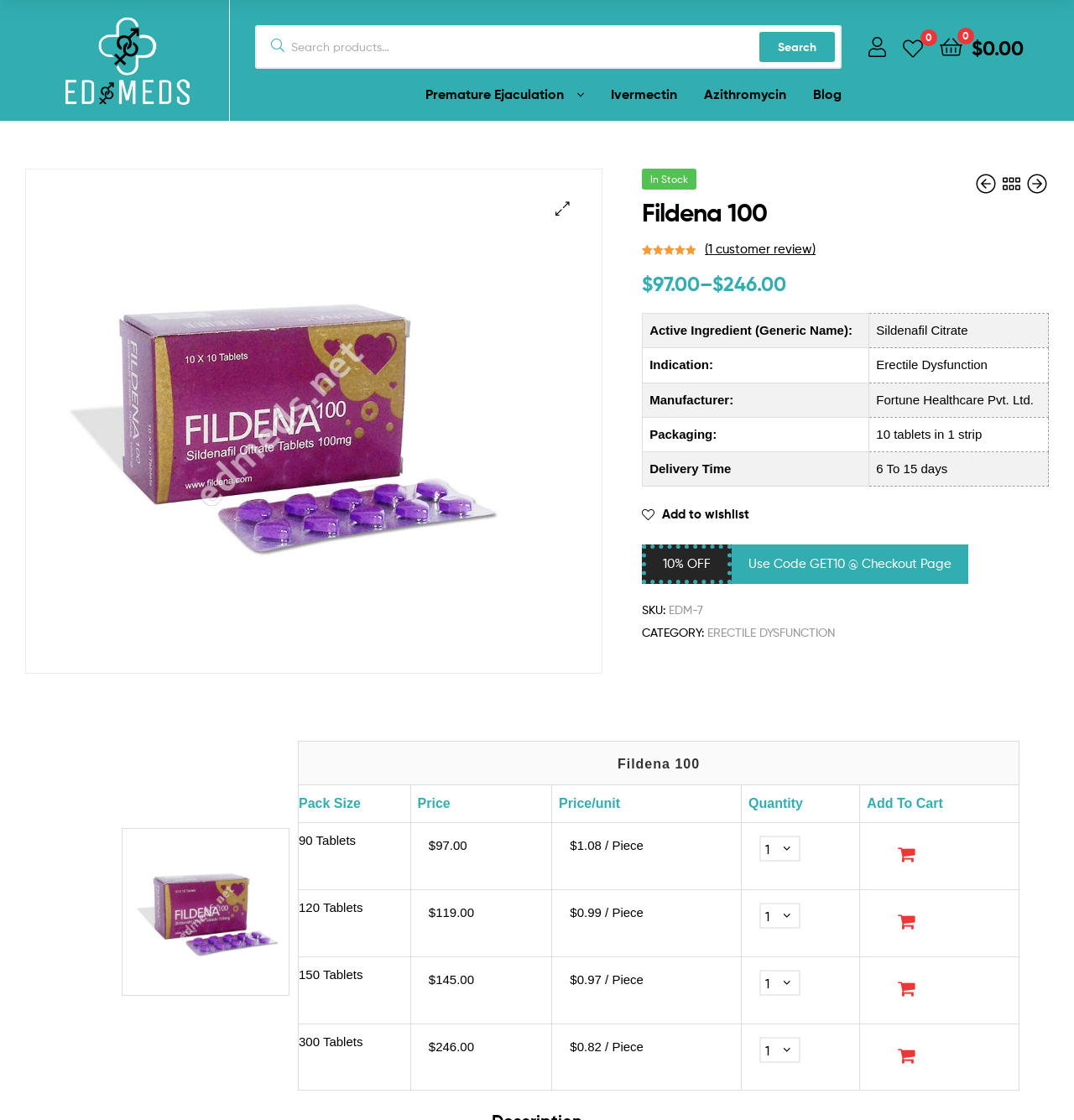What is the manufacturer of Fildena 100?
Please answer the question with a single word or phrase, referencing the image.

Fortune Healthcare Pvt. Ltd.